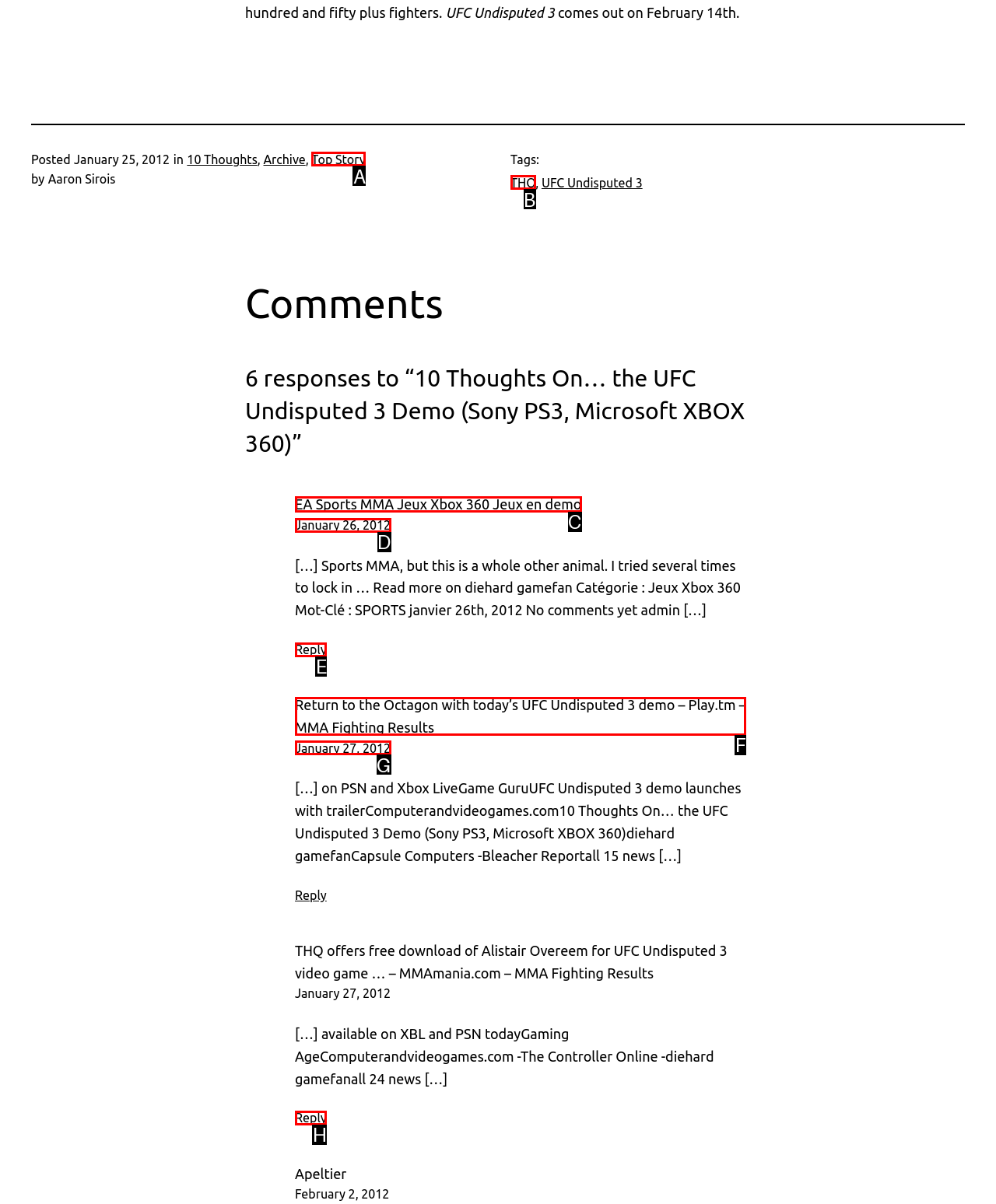Given the element description: THQ, choose the HTML element that aligns with it. Indicate your choice with the corresponding letter.

B